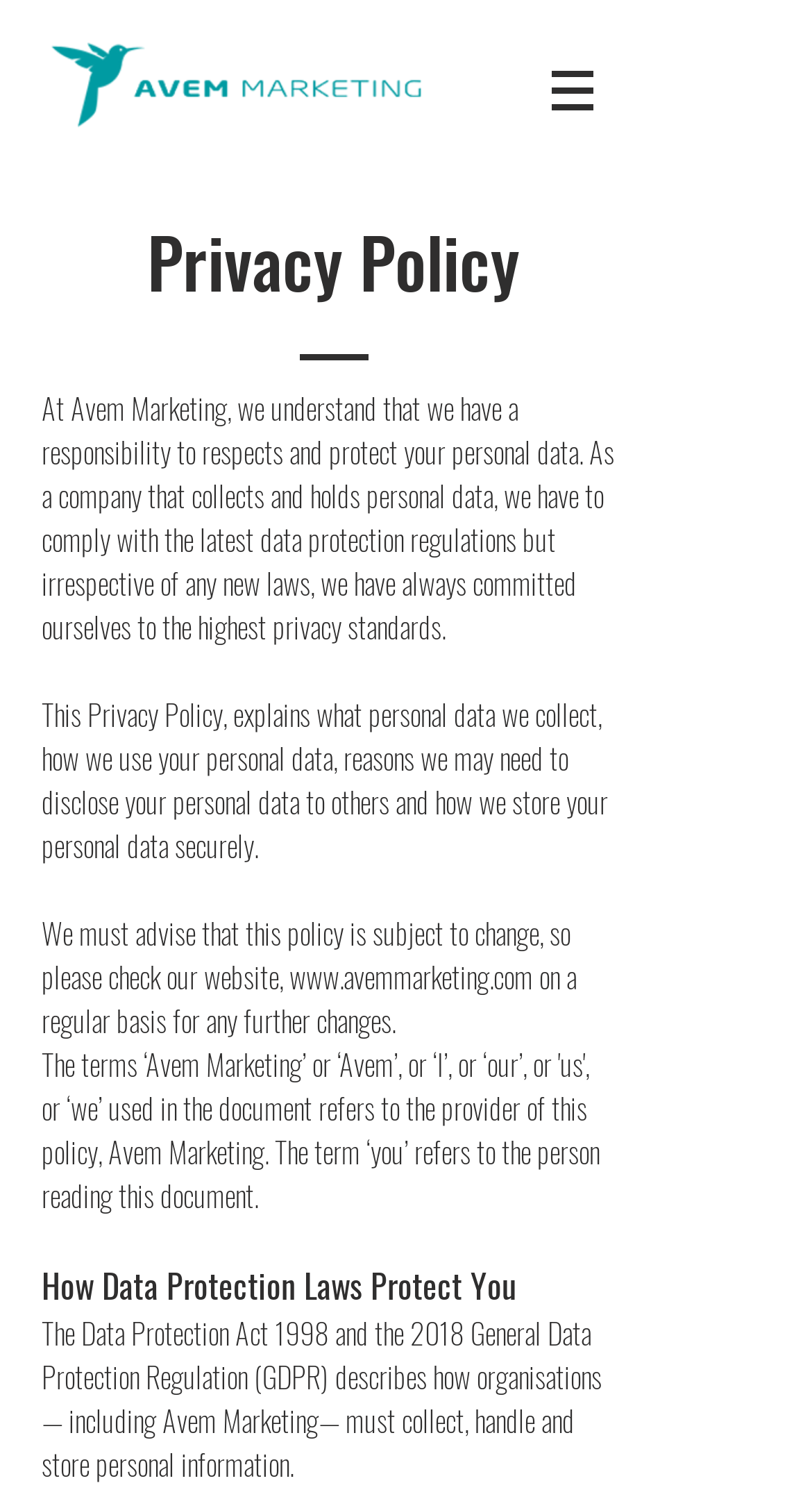What is the purpose of Avem Marketing's privacy policy?
Based on the visual content, answer with a single word or a brief phrase.

To protect personal data